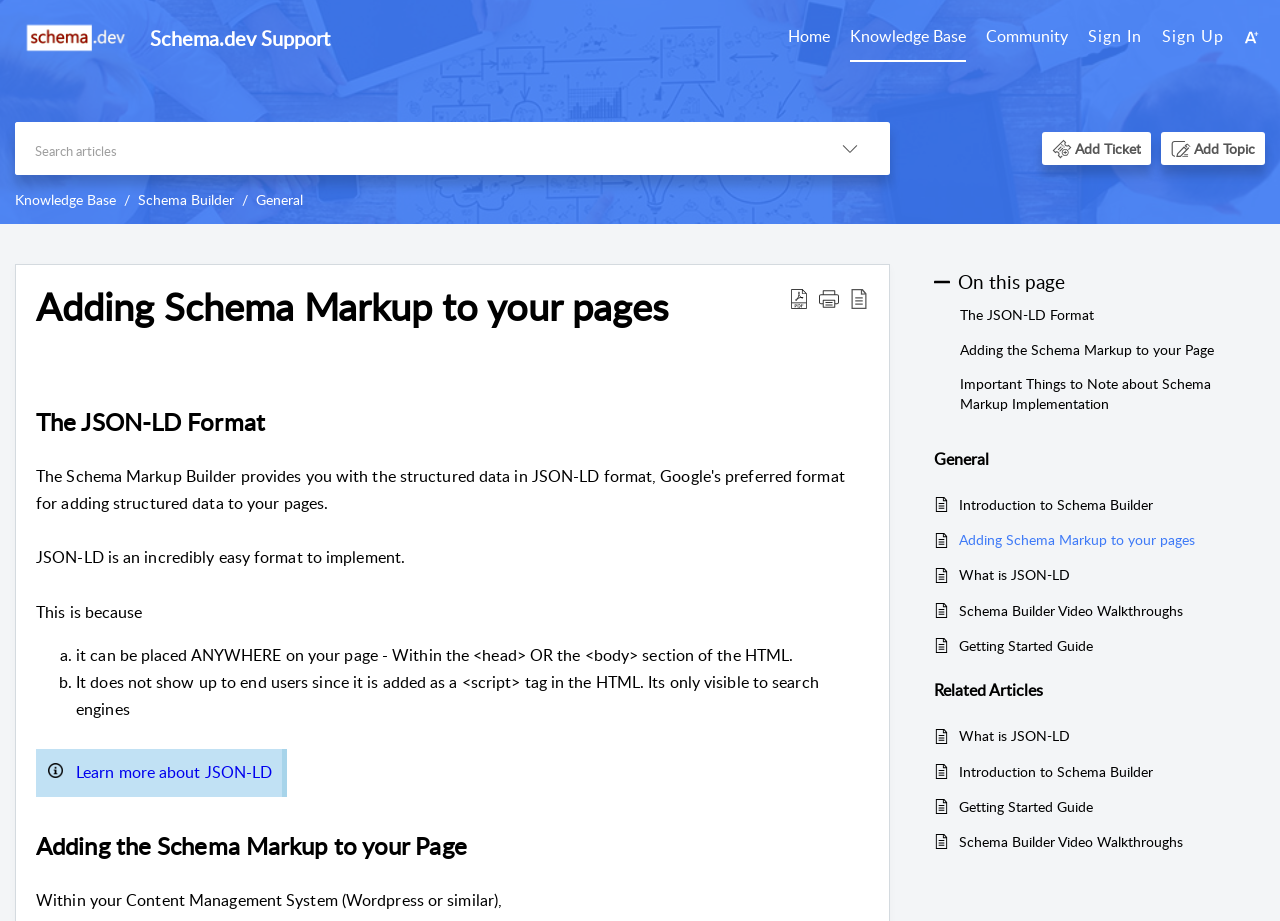Where can JSON-LD be placed on a webpage? Examine the screenshot and reply using just one word or a brief phrase.

Anywhere